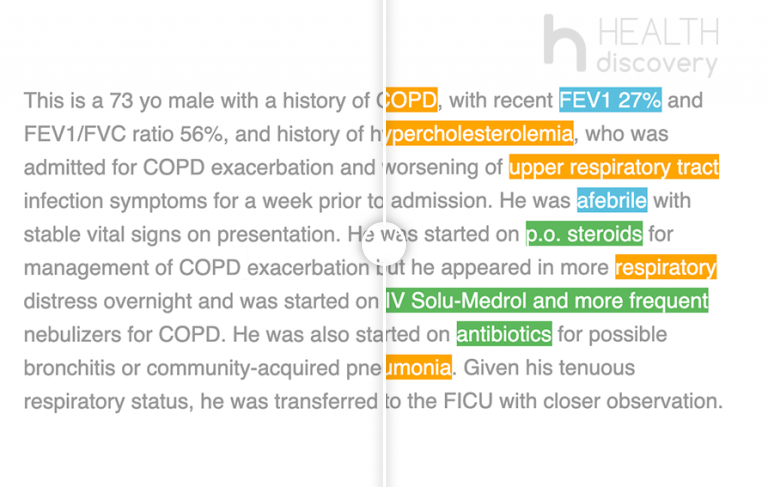Provide a comprehensive description of the image.

The image showcases a medical document detailing the case of a 73-year-old male patient with a history of Chronic Obstructive Pulmonary Disease (COPD) and hypercholesterolemia. It highlights critical information such as the patient’s recent FEV1 measurement of 27% and notes his admission due to exacerbated symptoms of respiratory infection. Key treatments are outlined, including the administration of p.o. steroids, frequent nebulizers, and IV Solu-Medrol, addressing his respiratory distress and pneumonia risk. The document emphasizes the patient's condition and management plan, underscoring the importance of close observation during his transfer to the ICU. This structured analysis exemplifies Health Discovery's capabilities in processing complex medical documents using advanced text mining and natural language processing techniques.